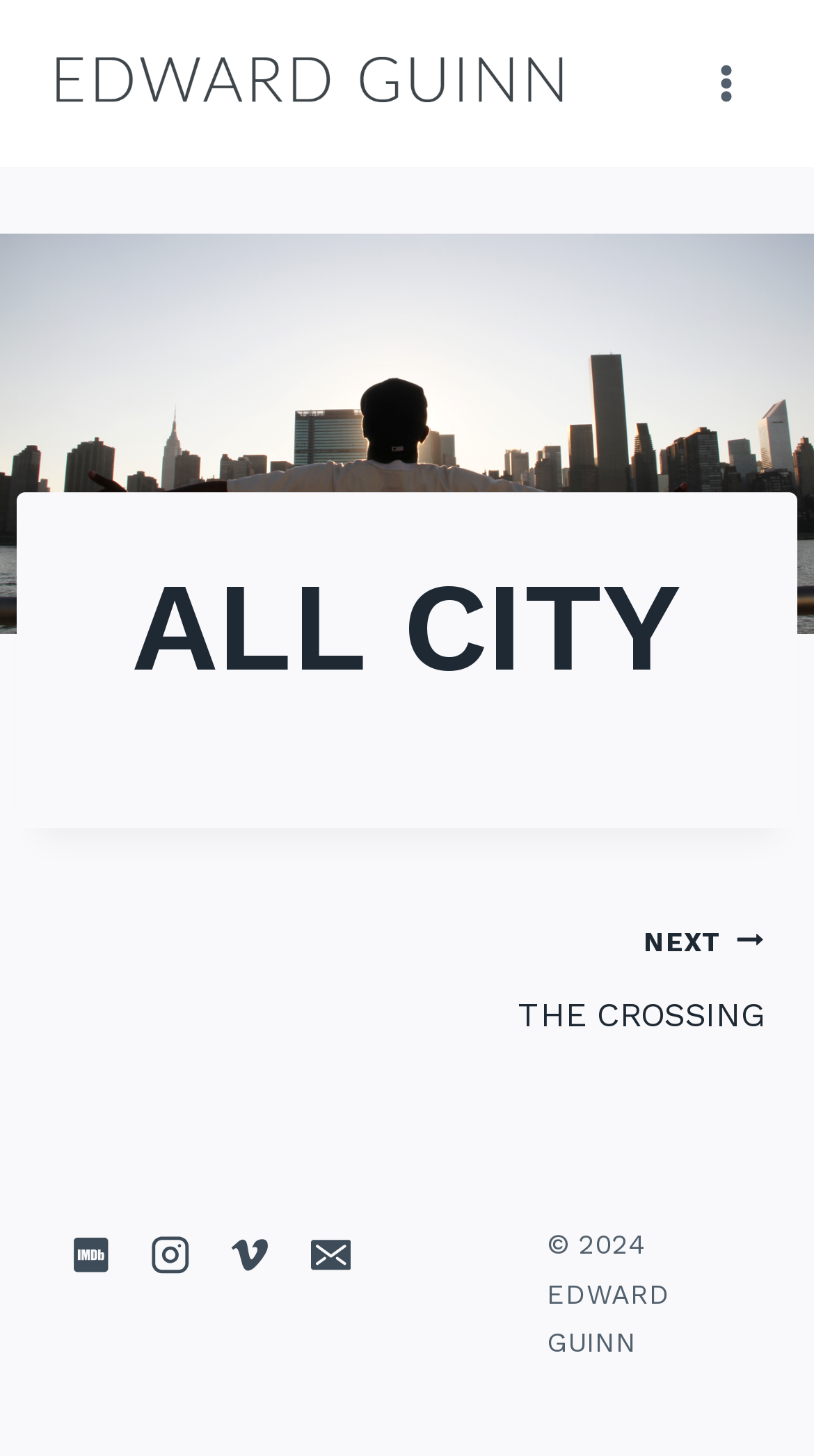Find and provide the bounding box coordinates for the UI element described here: "IMDB". The coordinates should be given as four float numbers between 0 and 1: [left, top, right, bottom].

[0.062, 0.834, 0.16, 0.889]